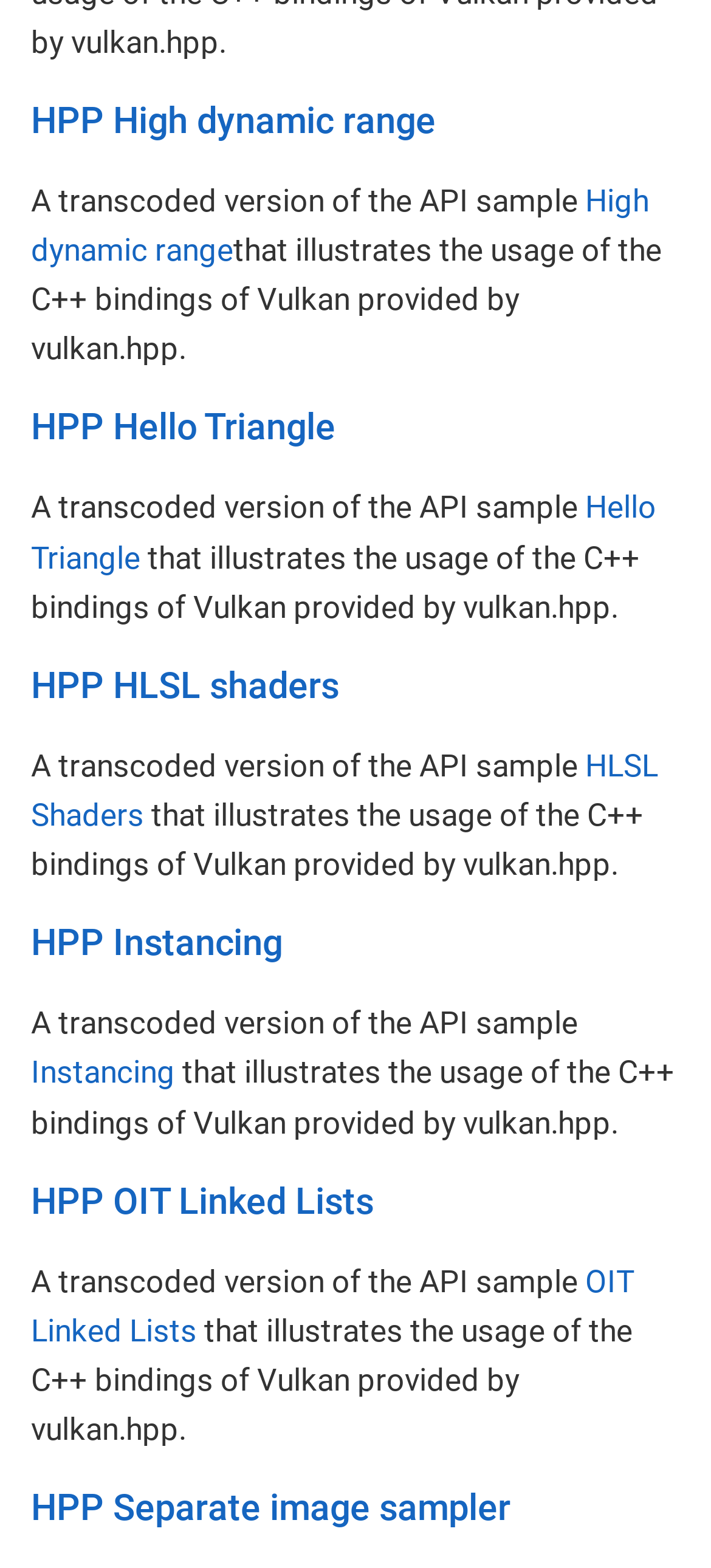Determine the coordinates of the bounding box that should be clicked to complete the instruction: "Click on HPP High dynamic range". The coordinates should be represented by four float numbers between 0 and 1: [left, top, right, bottom].

[0.044, 0.064, 0.613, 0.091]